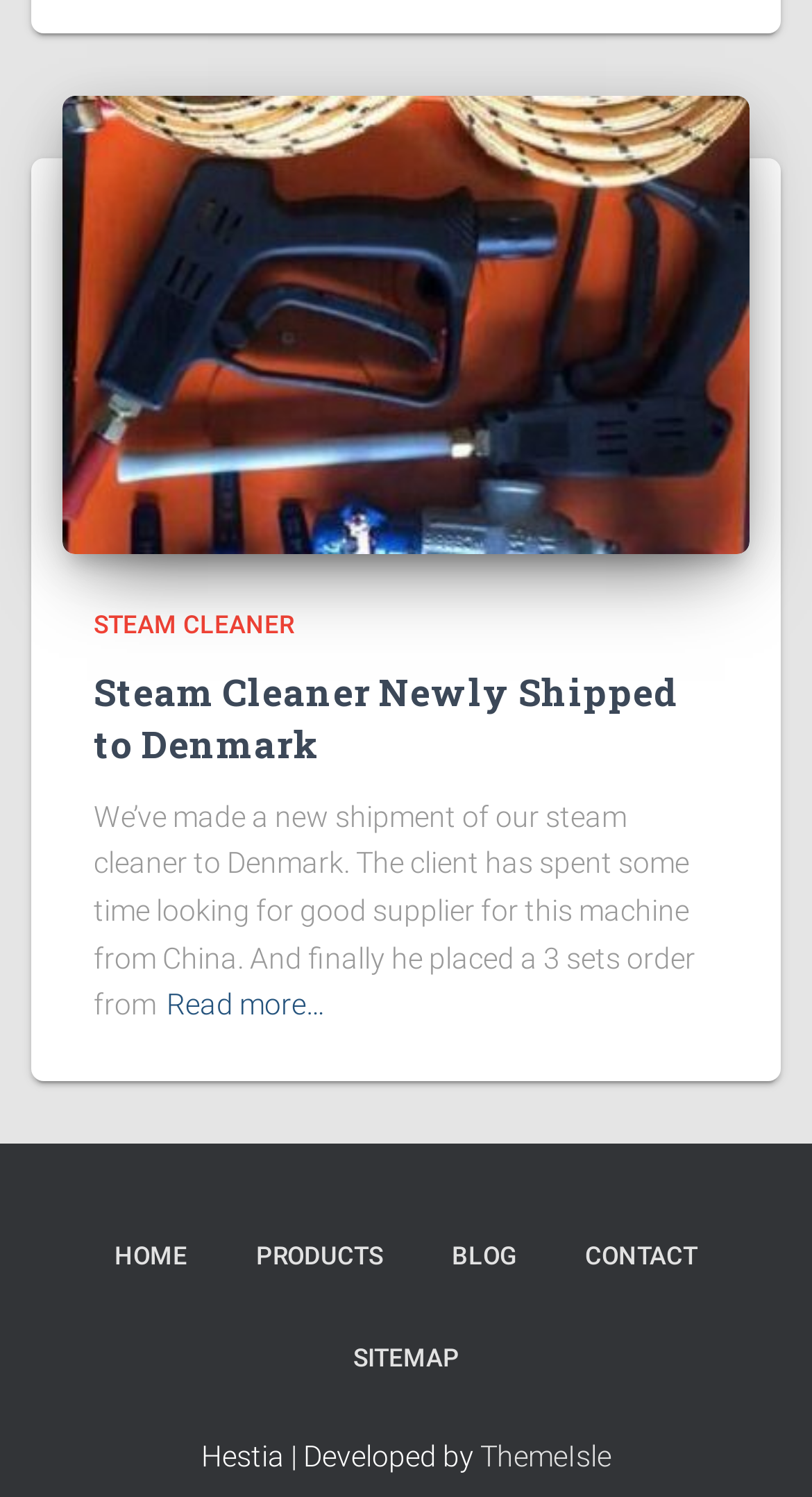Locate the bounding box coordinates of the element's region that should be clicked to carry out the following instruction: "Go to the HOME page". The coordinates need to be four float numbers between 0 and 1, i.e., [left, top, right, bottom].

[0.103, 0.805, 0.269, 0.874]